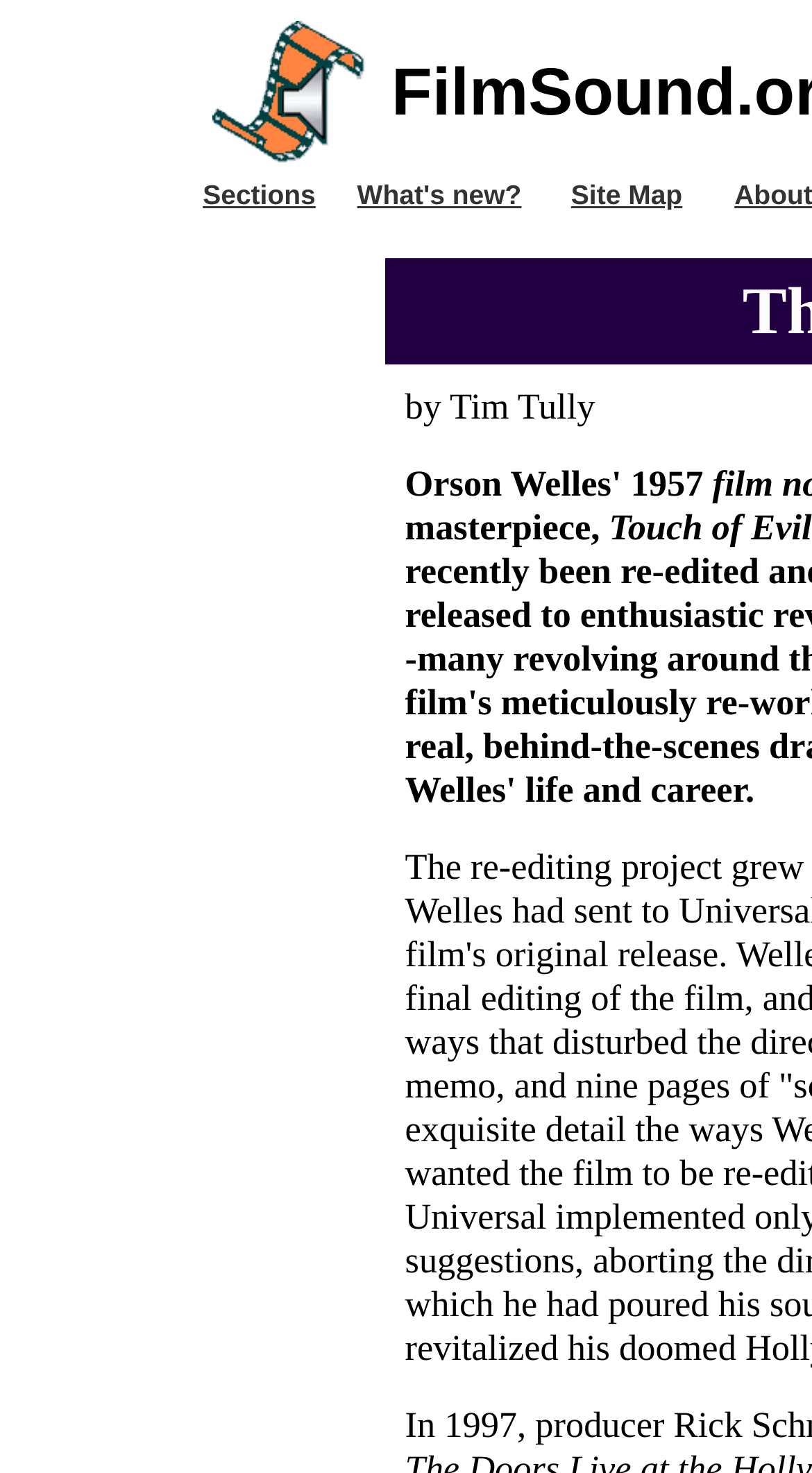Offer a meticulous caption that includes all visible features of the webpage.

The webpage is titled "The Sounds of Evil" and has a navigation menu with three main sections. At the top left, there is an image linked to an unknown destination, taking up about a quarter of the screen width. Below the image, there are three table cells, each containing a link. The first link, "Sections", is located at the top left, followed by "What's new?" in the middle, and "Site Map" at the top right. These links are evenly spaced and aligned horizontally, suggesting a menu or tab layout.